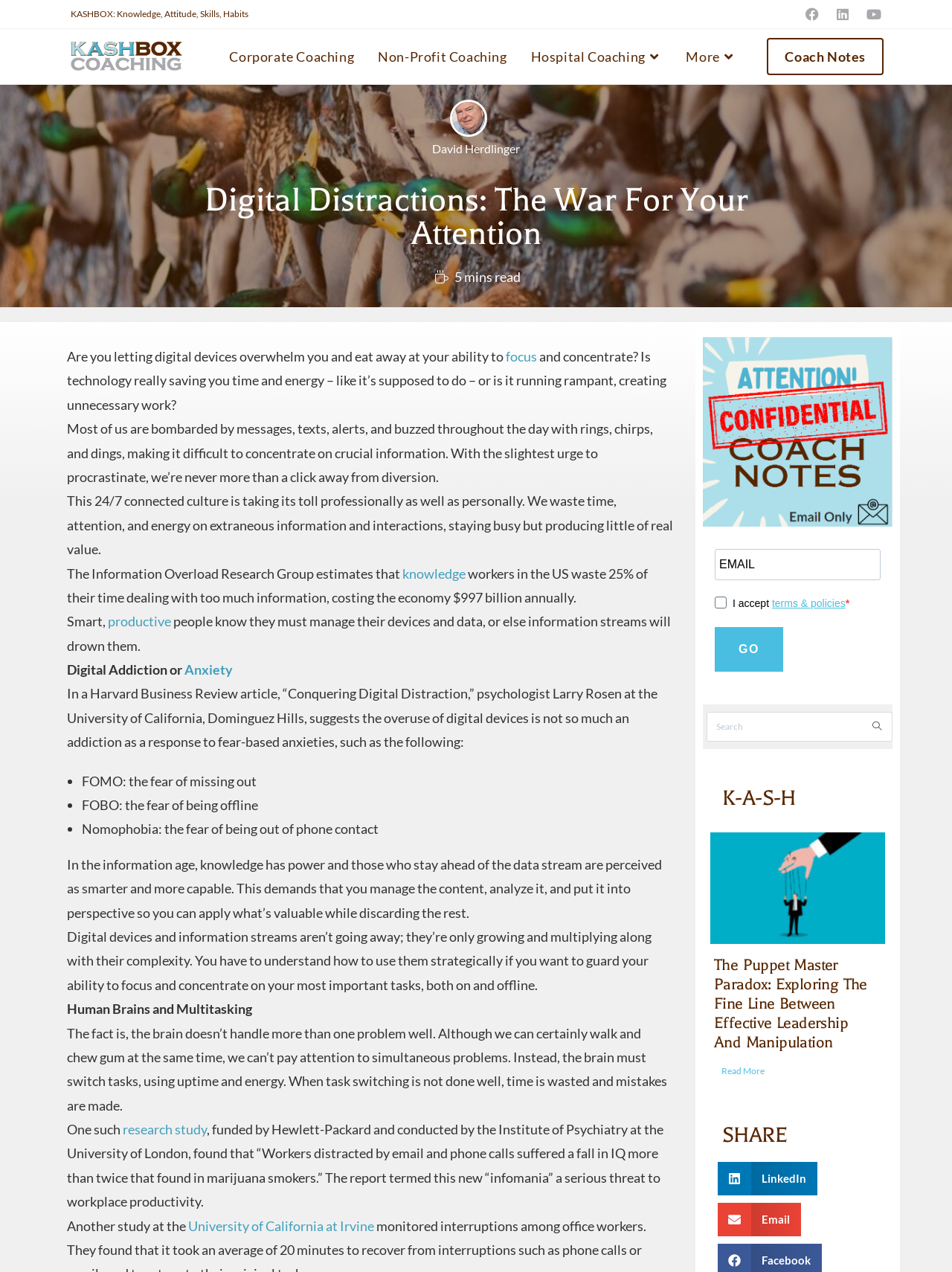What is the estimated cost of information overload to the US economy?
Kindly offer a detailed explanation using the data available in the image.

The answer can be found in the text on the webpage, which states that 'The Information Overload Research Group estimates that workers in the US waste 25% of their time dealing with too much information, costing the economy $997 billion annually.' This indicates that the estimated cost of information overload to the US economy is $997 billion annually.